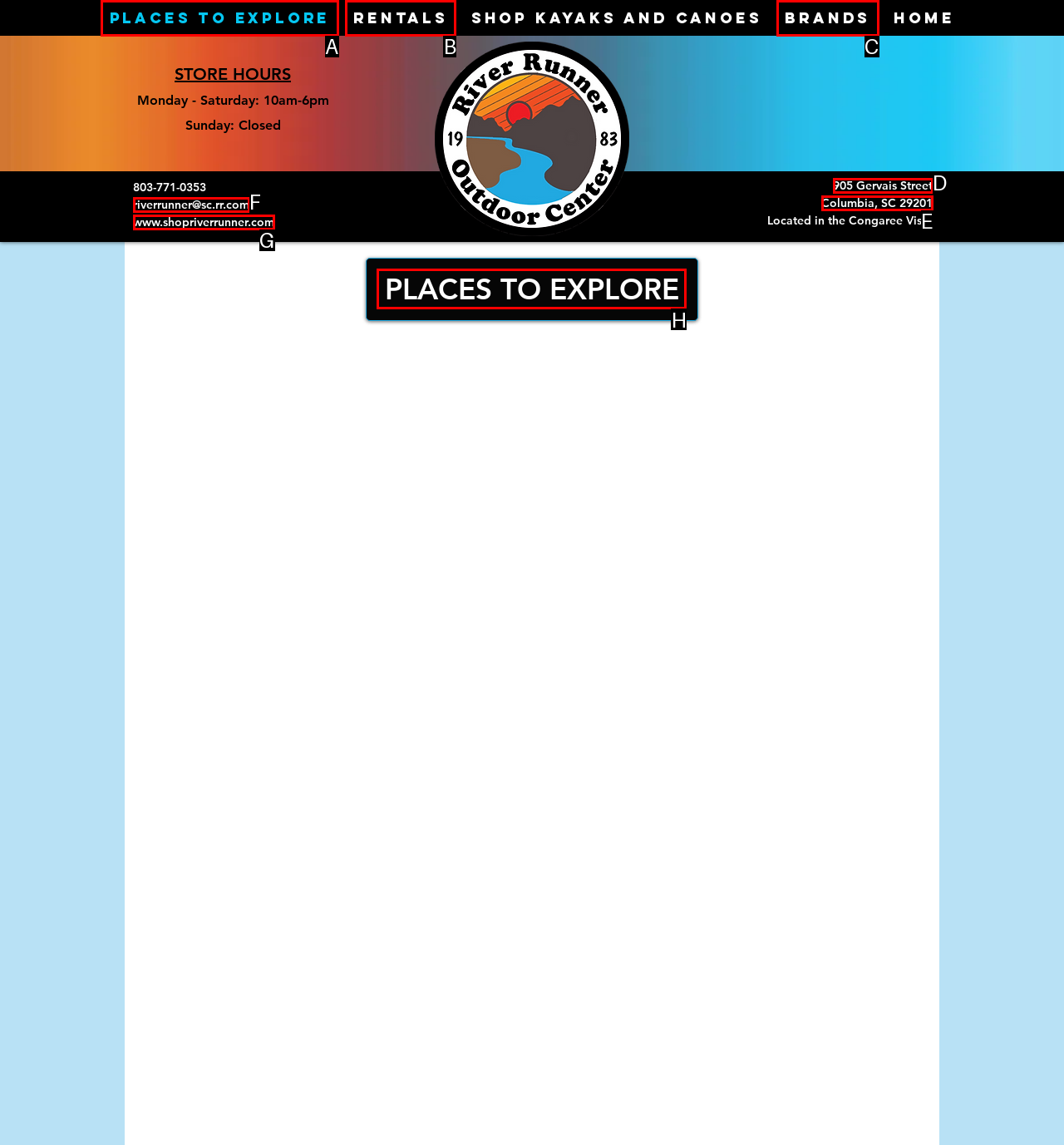From the available options, which lettered element should I click to complete this task: Explore places to explore?

H